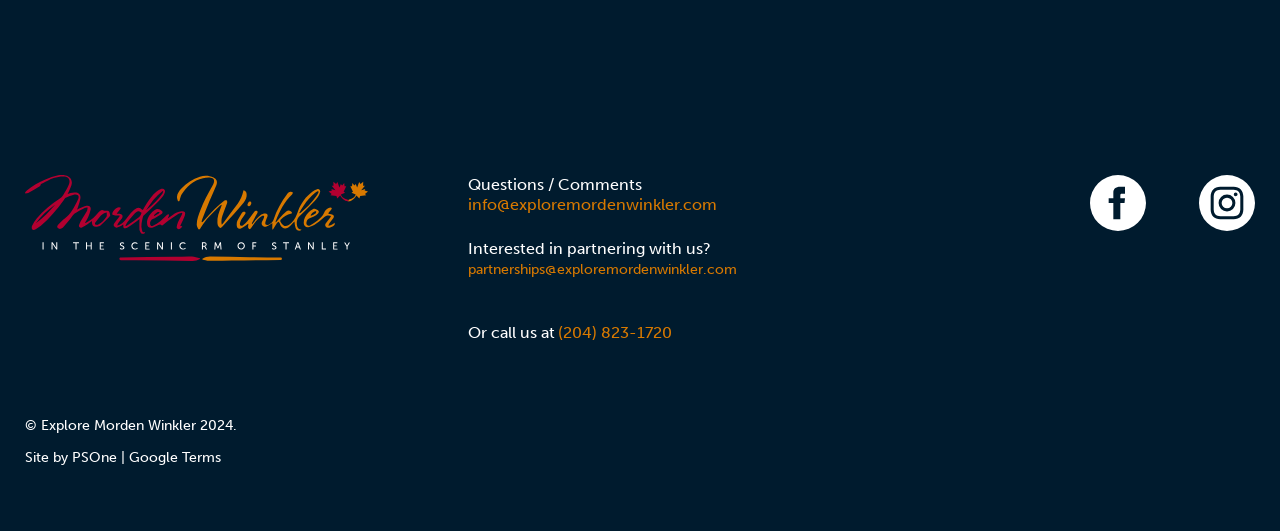What is the website developer?
Please respond to the question thoroughly and include all relevant details.

The website developer is located at the bottom left corner of the webpage, with a bounding box coordinate of [0.056, 0.845, 0.091, 0.877]. It is a link element with the text 'PSOne'.